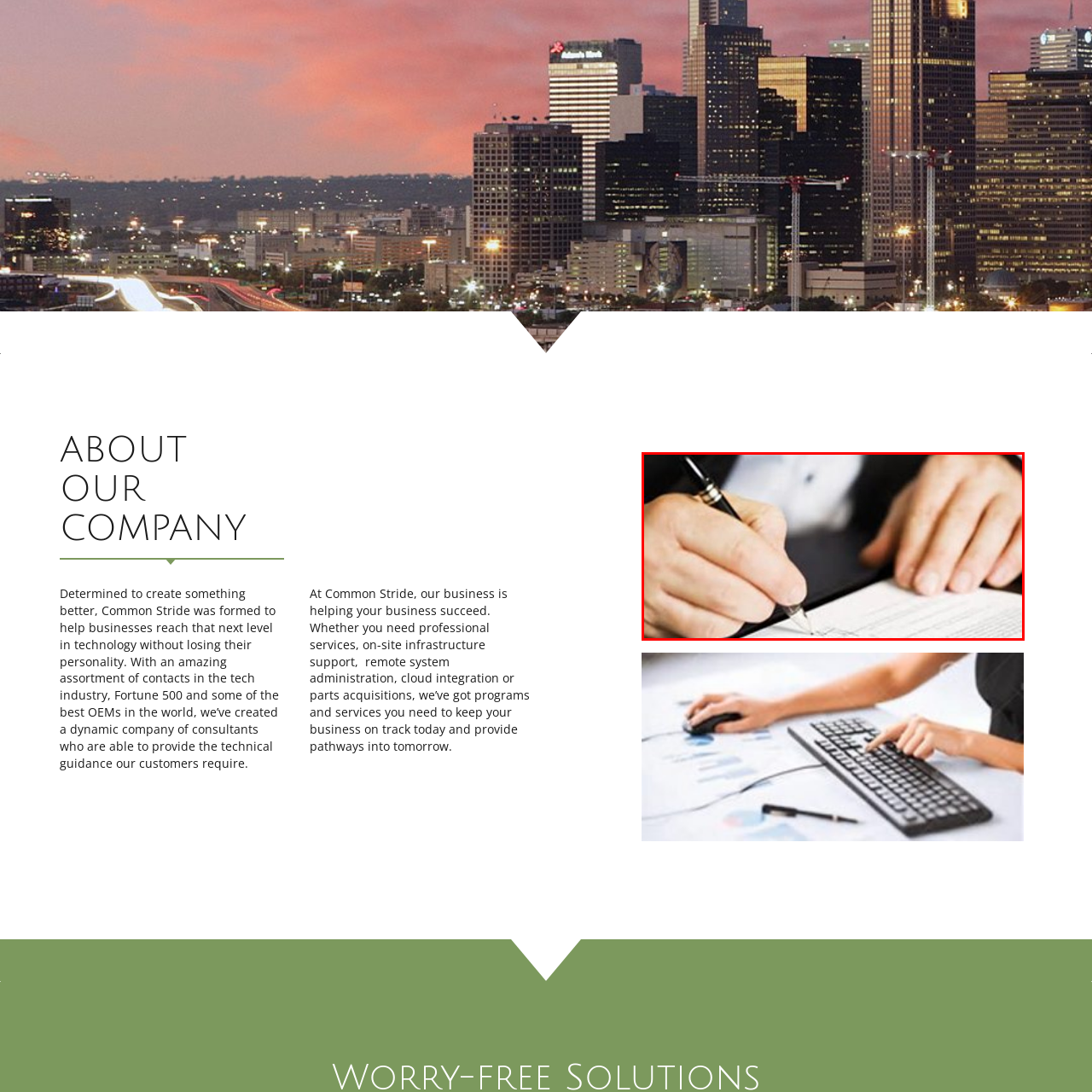What is the background of the image?
Check the image encapsulated by the red bounding box and answer the question comprehensively.

The background of the image suggests a professional setting, likely indicating a business or formal atmosphere, which is reinforced by the action of the person writing or signing a document.